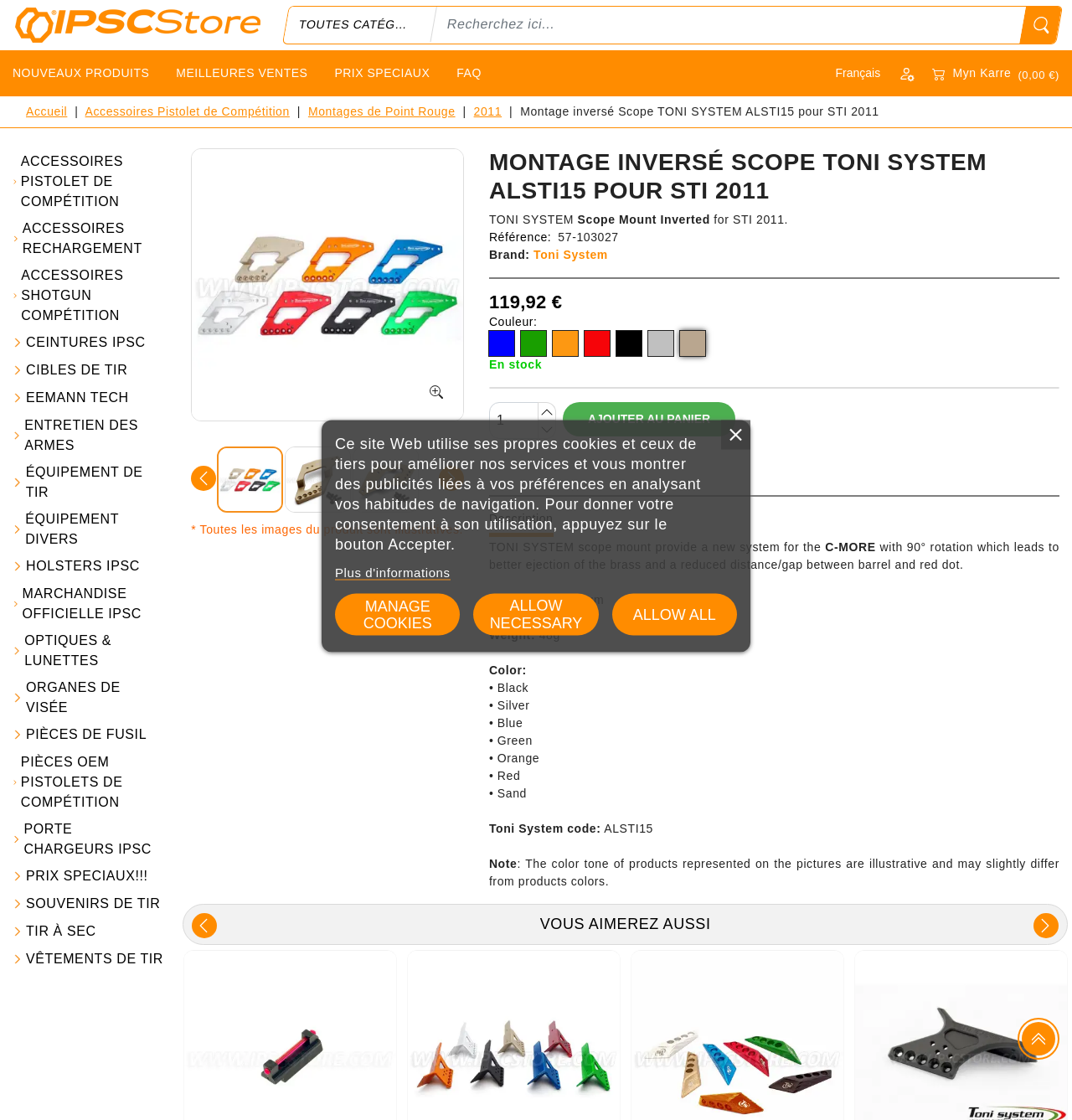Please identify the bounding box coordinates of the element on the webpage that should be clicked to follow this instruction: "Click on the 'Chercher' button". The bounding box coordinates should be given as four float numbers between 0 and 1, formatted as [left, top, right, bottom].

[0.951, 0.006, 0.991, 0.039]